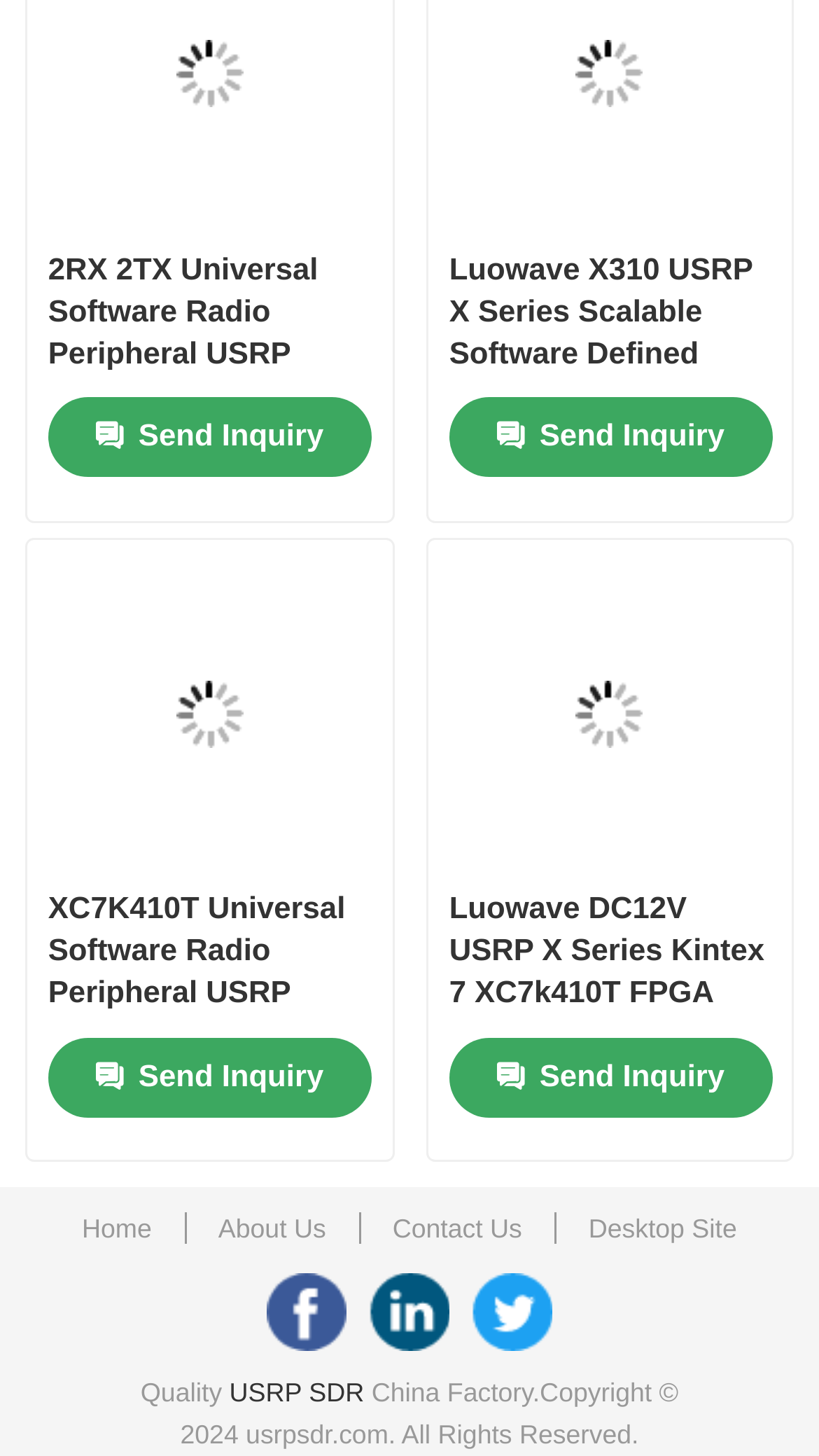Bounding box coordinates should be in the format (top-left x, top-left y, bottom-right x, bottom-right y) and all values should be floating point numbers between 0 and 1. Determine the bounding box coordinate for the UI element described as: Home

[0.1, 0.83, 0.185, 0.859]